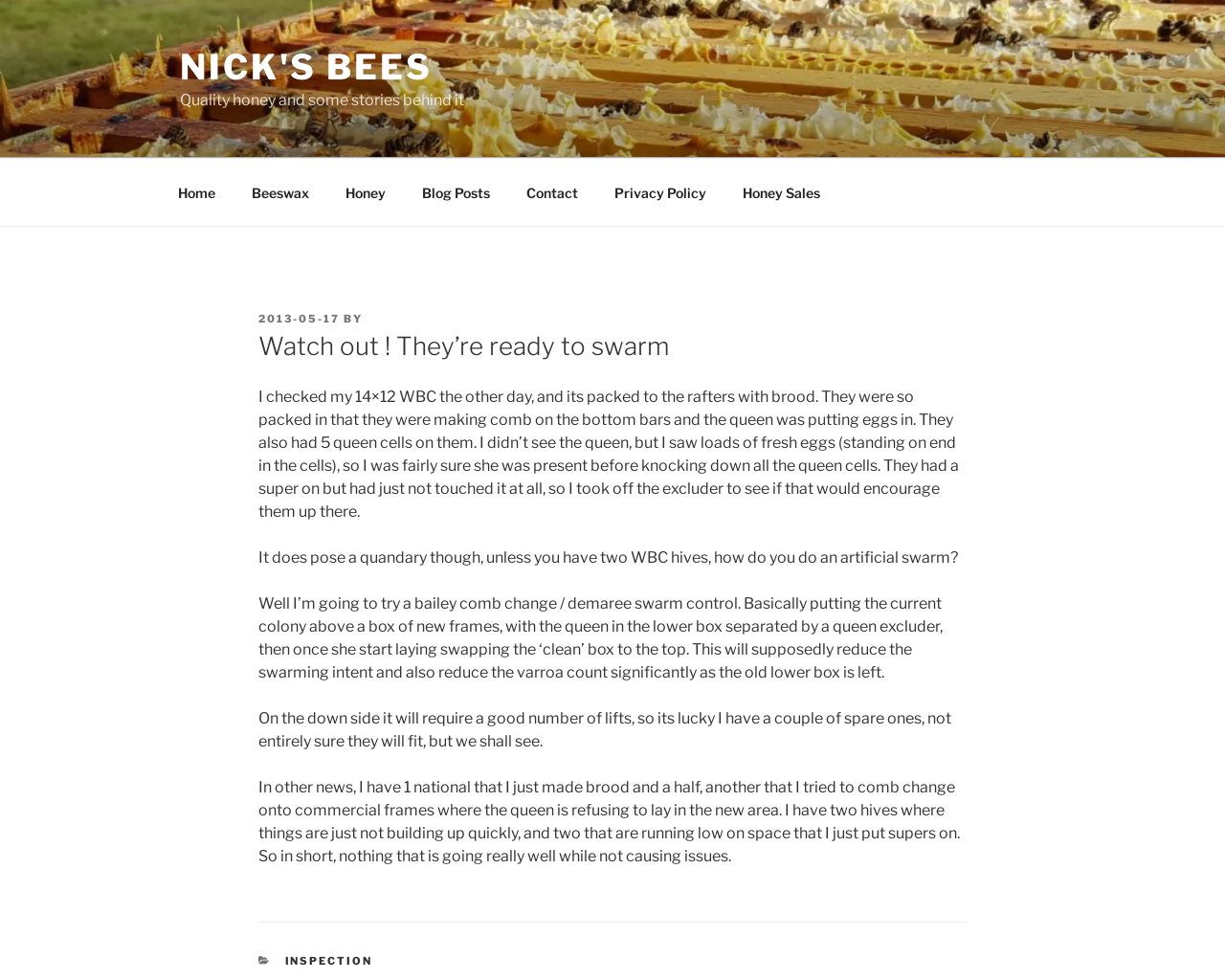What is the name of the website?
Answer the question with a single word or phrase, referring to the image.

Nick's Bees